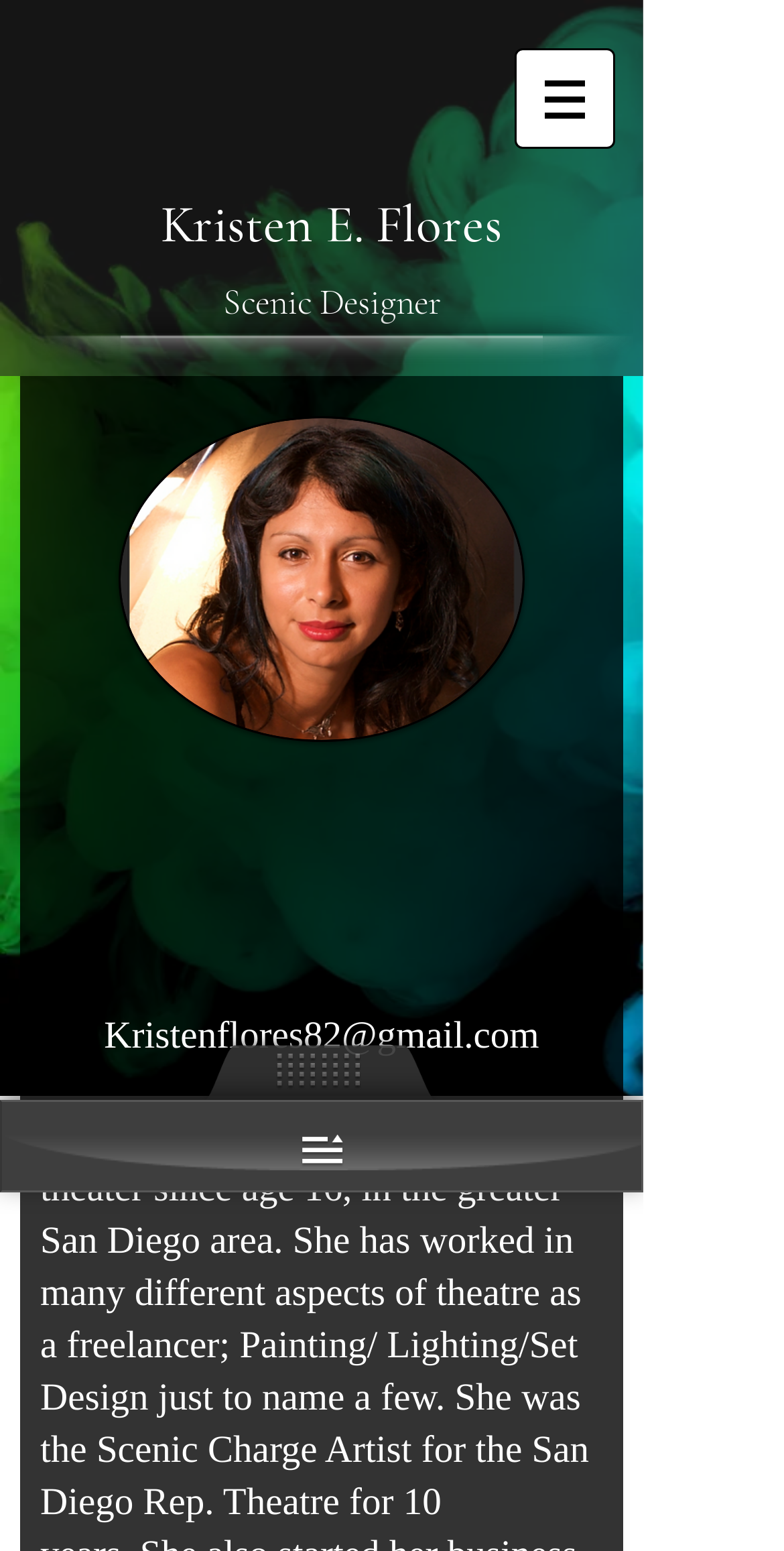What is the name of the person on this webpage?
Please elaborate on the answer to the question with detailed information.

I found a heading element that says 'Kristen E. Flores', which suggests that the webpage is about this person.